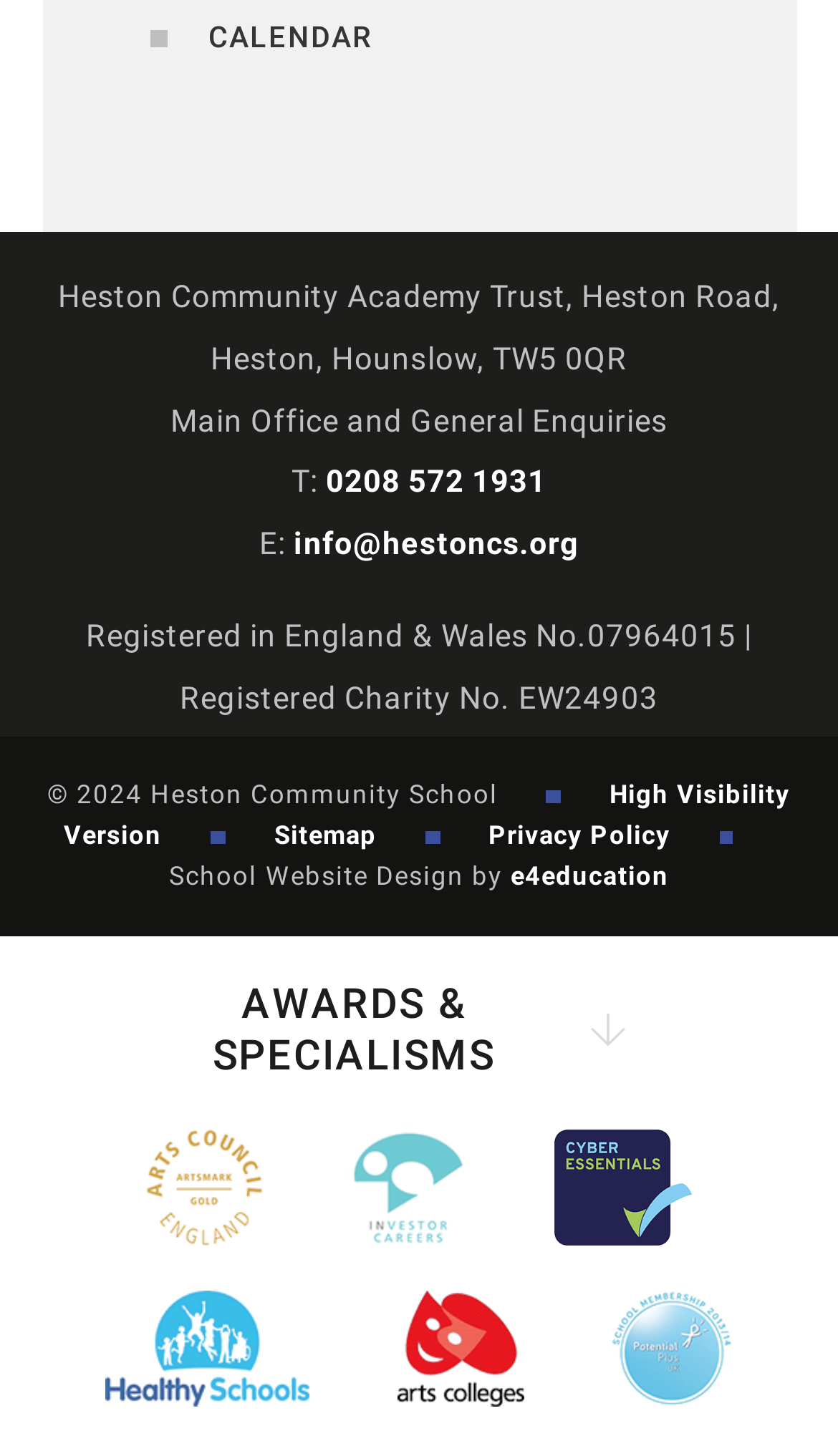Please specify the bounding box coordinates of the clickable region necessary for completing the following instruction: "Visit the main office and general enquiries page". The coordinates must consist of four float numbers between 0 and 1, i.e., [left, top, right, bottom].

[0.203, 0.277, 0.797, 0.302]